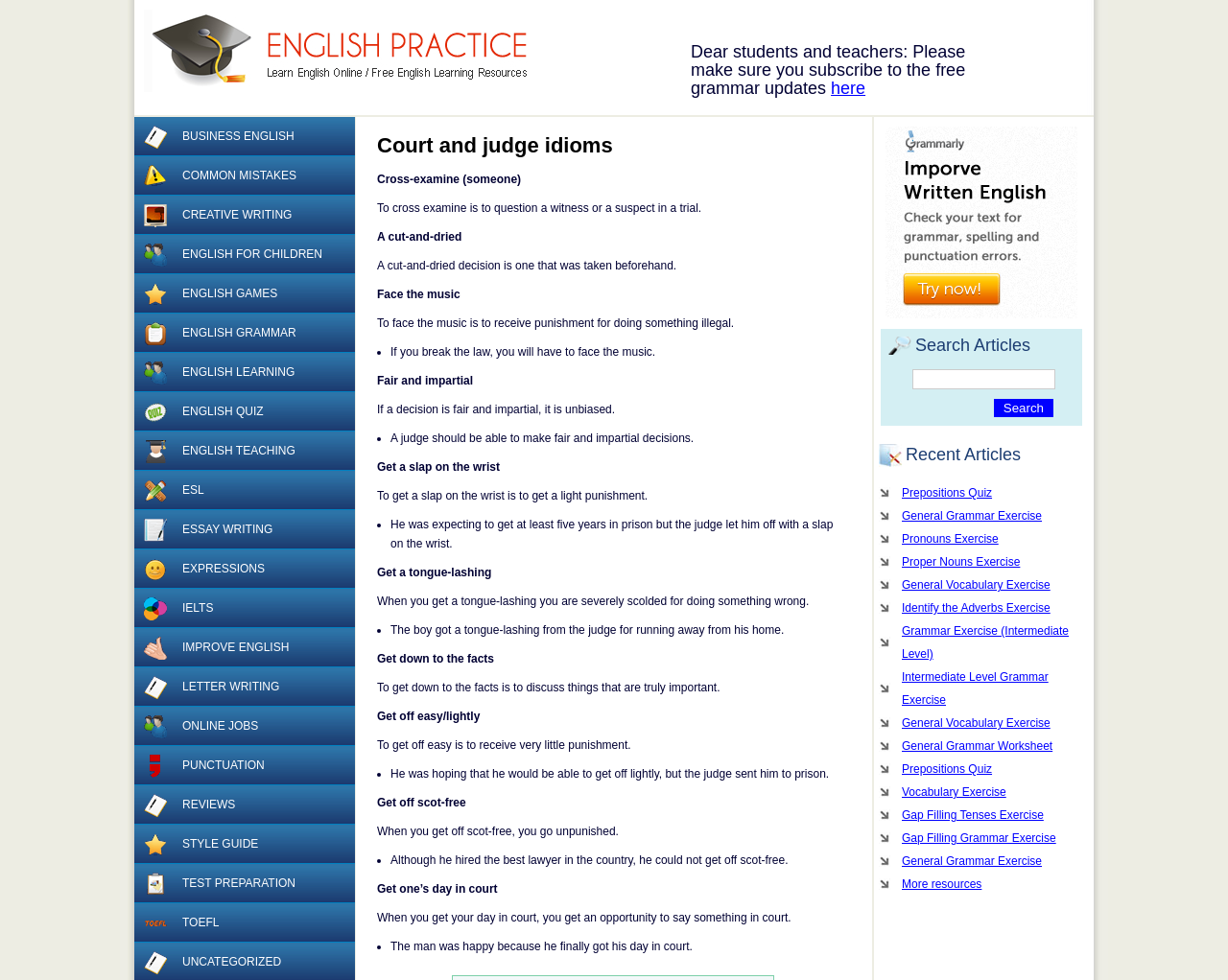Find the coordinates for the bounding box of the element with this description: "Intermediate Level Grammar Exercise".

[0.716, 0.679, 0.883, 0.726]